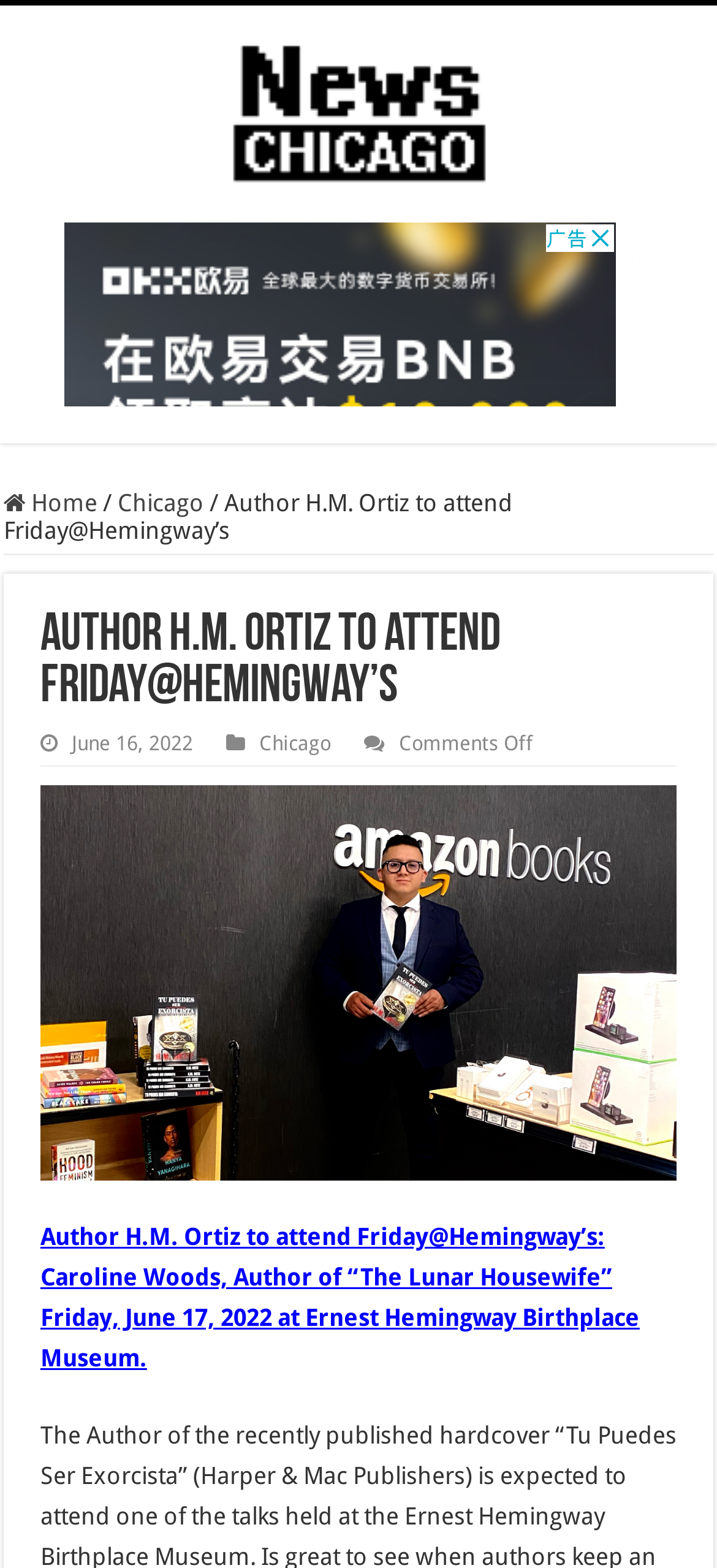Can you find the bounding box coordinates for the UI element given this description: "aria-label="Advertisement" name="aswift_1" title="Advertisement""? Provide the coordinates as four float numbers between 0 and 1: [left, top, right, bottom].

[0.09, 0.142, 0.91, 0.259]